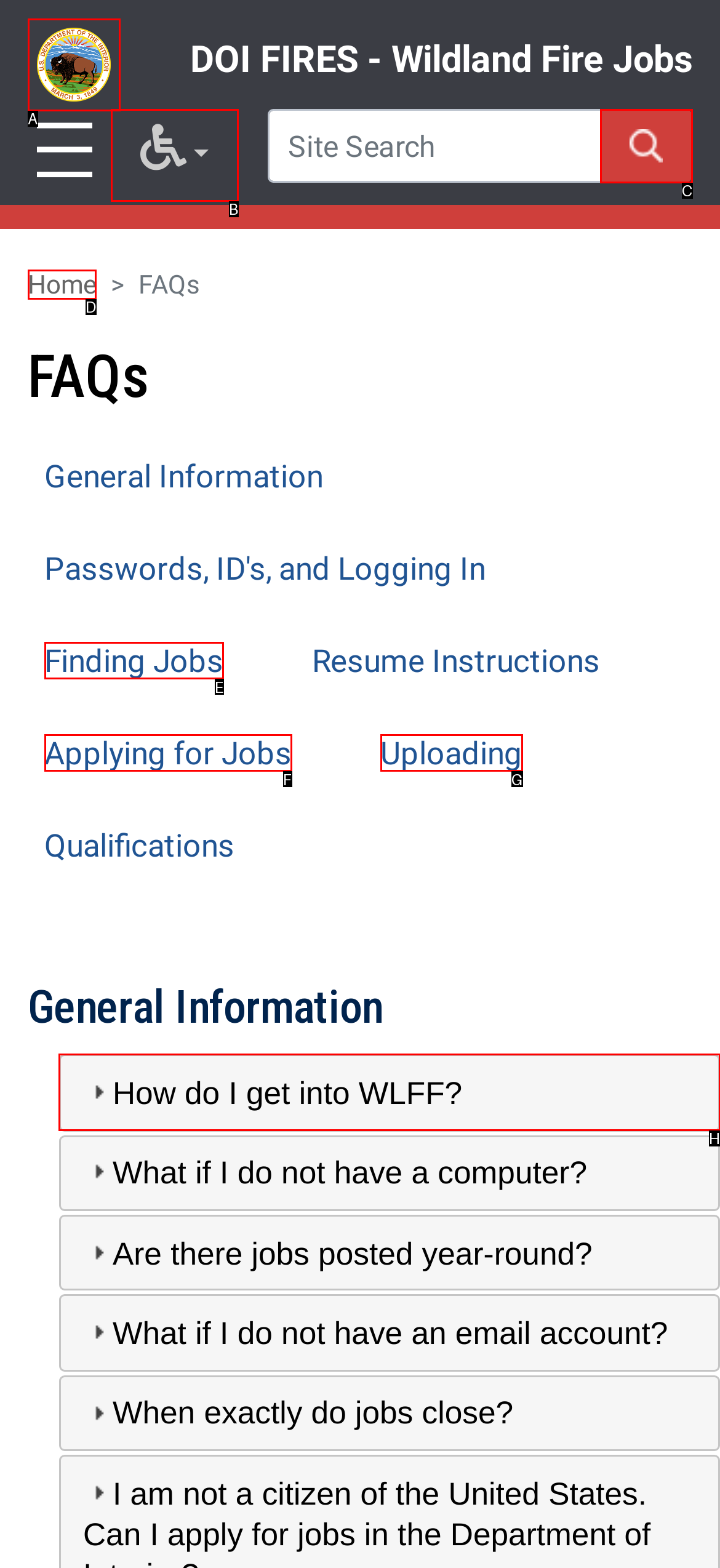To complete the task: Click on 'LinkedIn', which option should I click? Answer with the appropriate letter from the provided choices.

None